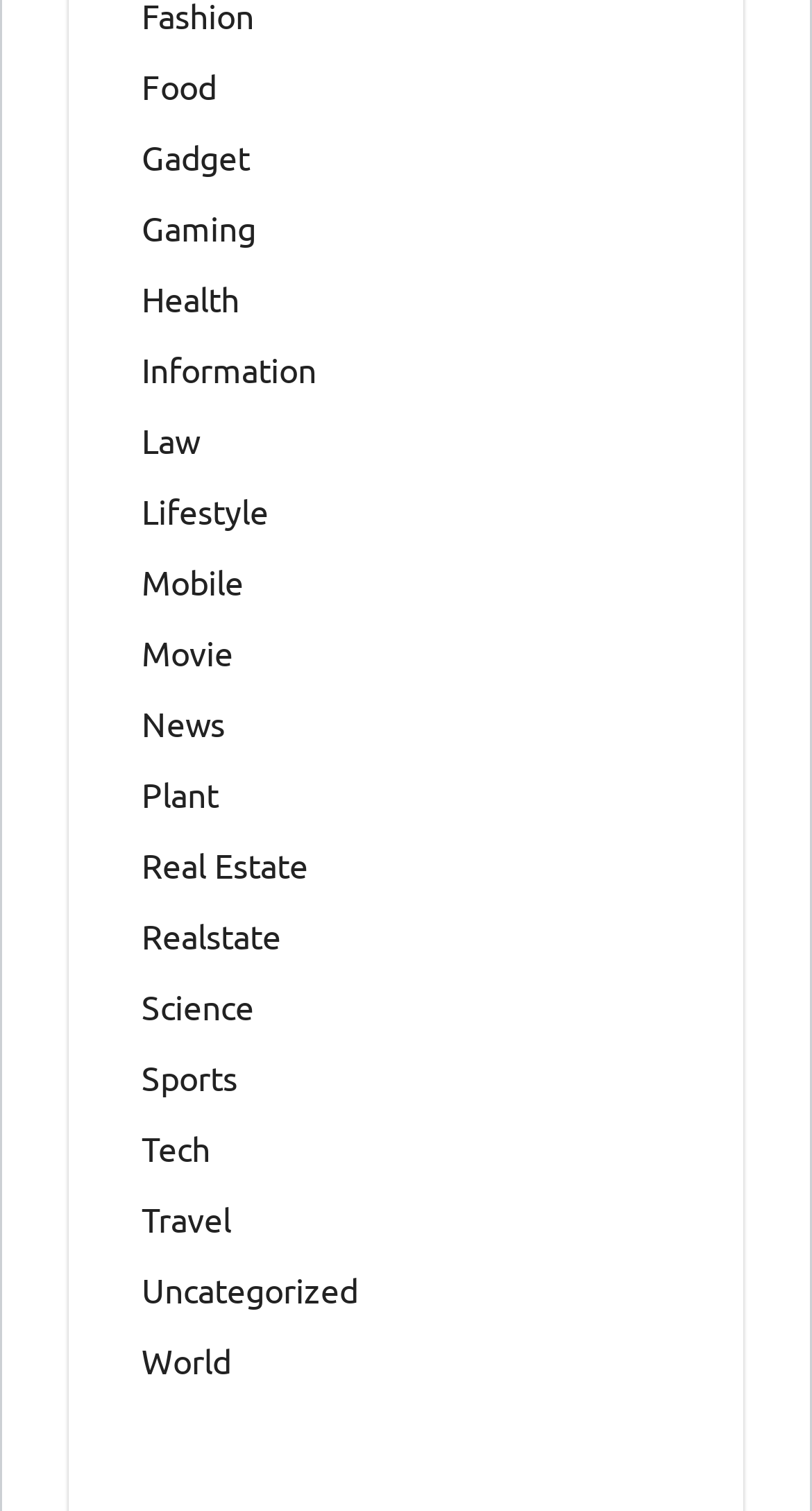Find the UI element described as: "Real Estate" and predict its bounding box coordinates. Ensure the coordinates are four float numbers between 0 and 1, [left, top, right, bottom].

[0.174, 0.561, 0.379, 0.586]